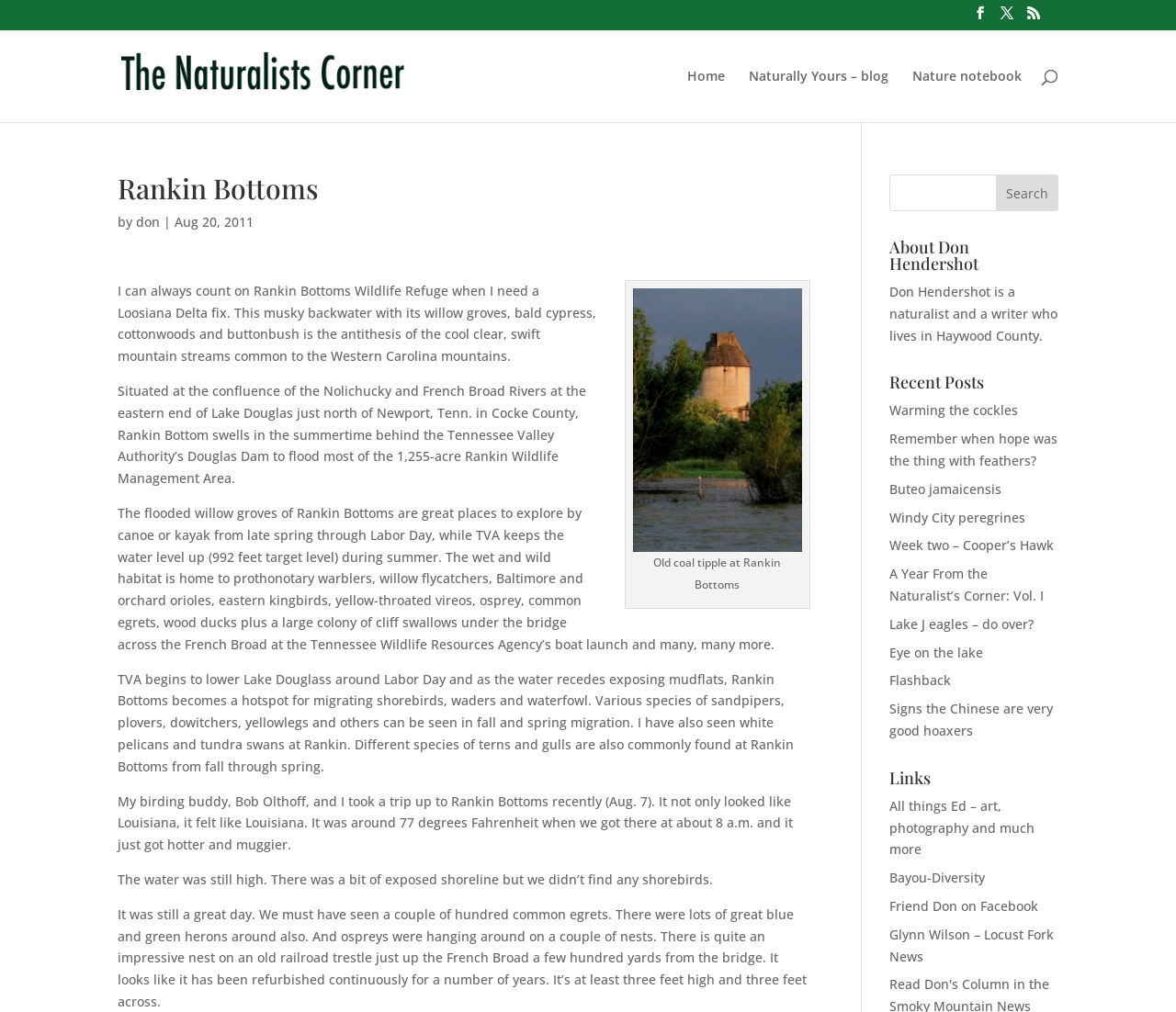Predict the bounding box coordinates of the area that should be clicked to accomplish the following instruction: "Read the blog Naturally Yours". The bounding box coordinates should consist of four float numbers between 0 and 1, i.e., [left, top, right, bottom].

[0.637, 0.069, 0.755, 0.12]